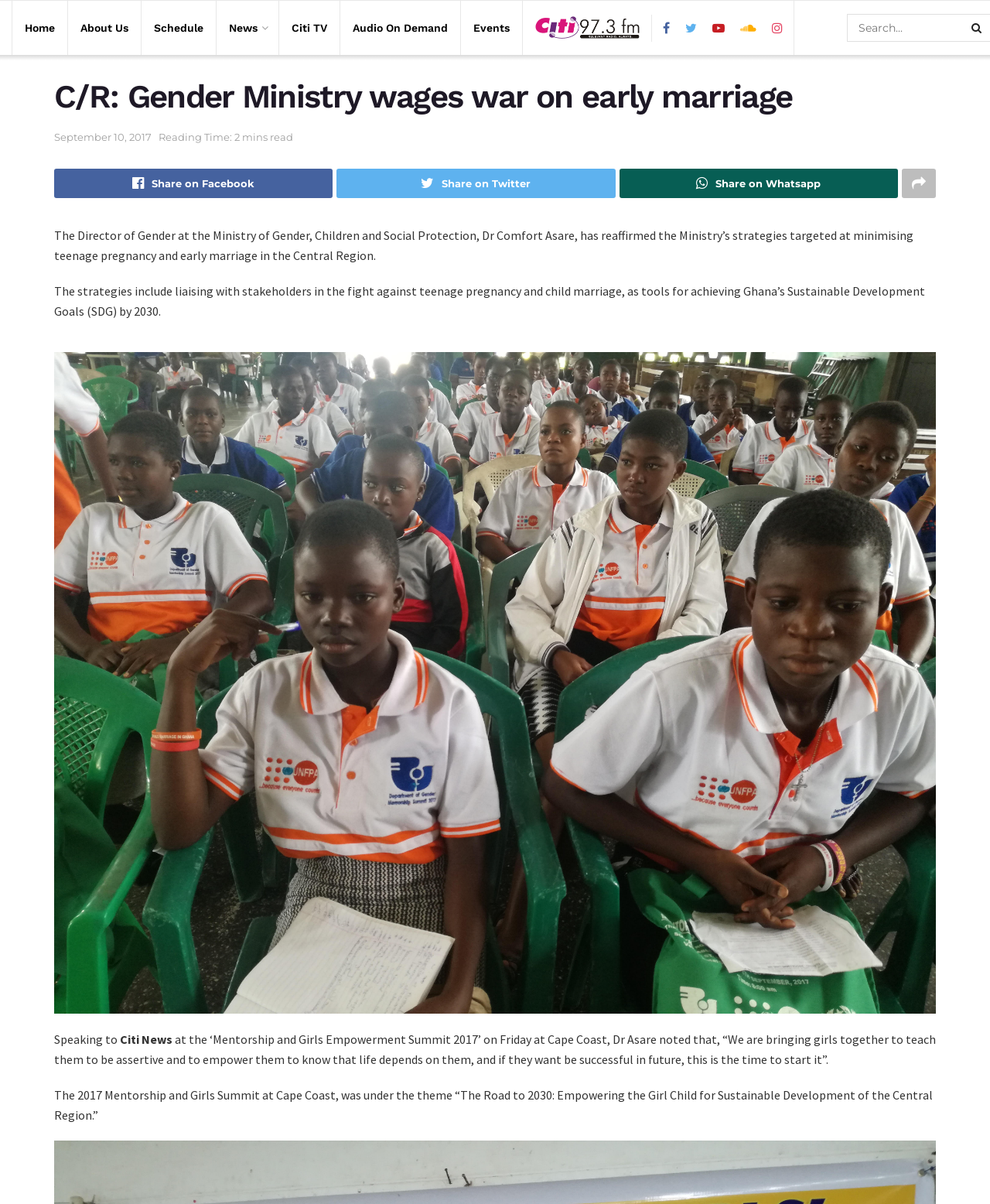Please specify the bounding box coordinates for the clickable region that will help you carry out the instruction: "Read the news article".

[0.055, 0.065, 0.945, 0.096]